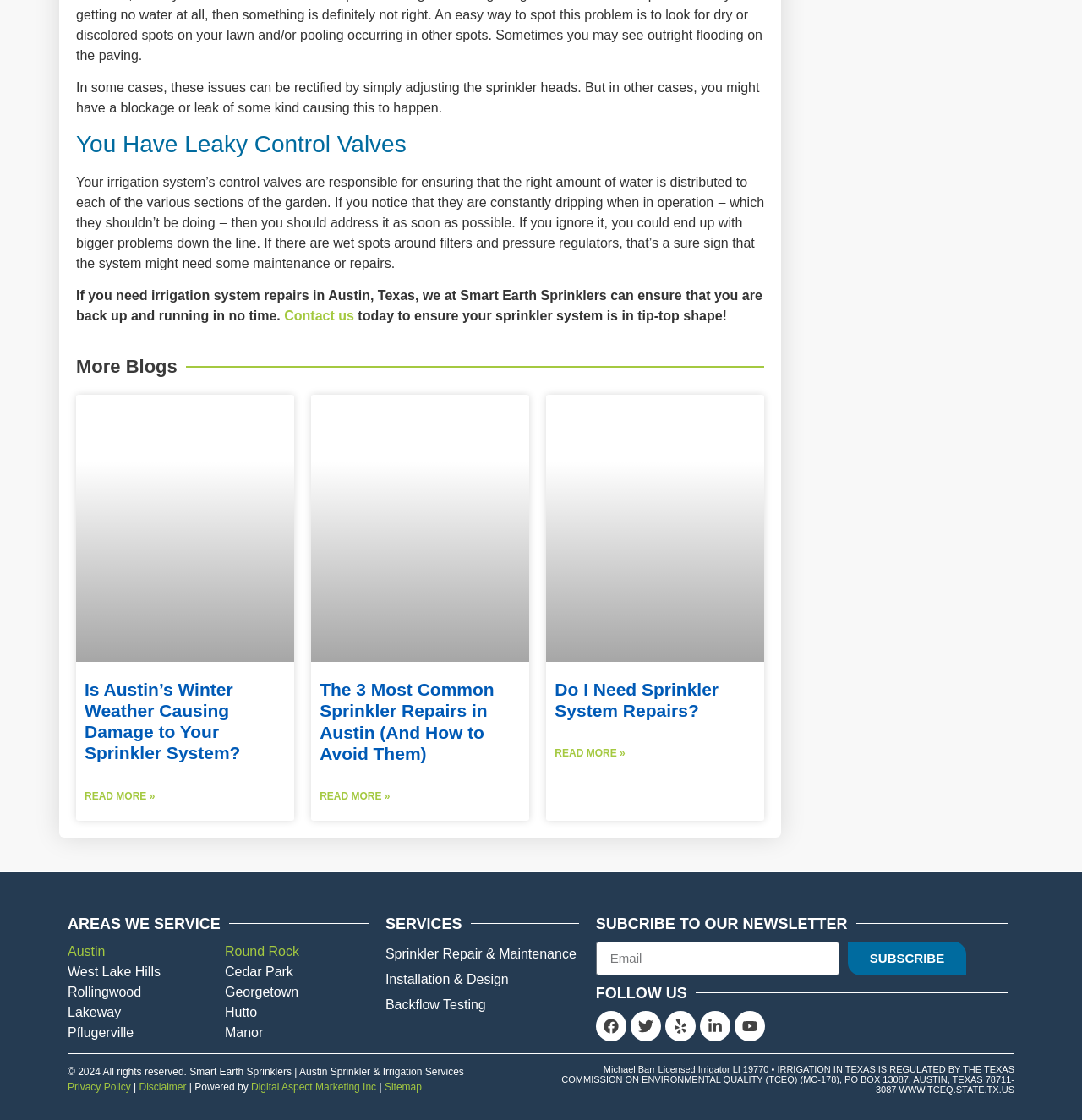What is the purpose of the 'Contact us' link?
Look at the image and provide a detailed response to the question.

The 'Contact us' link is likely intended to allow users to get in touch with Smart Earth Sprinklers, possibly to inquire about their services or to schedule a repair. The link is located near the top of the webpage, suggesting that it is a prominent call-to-action.